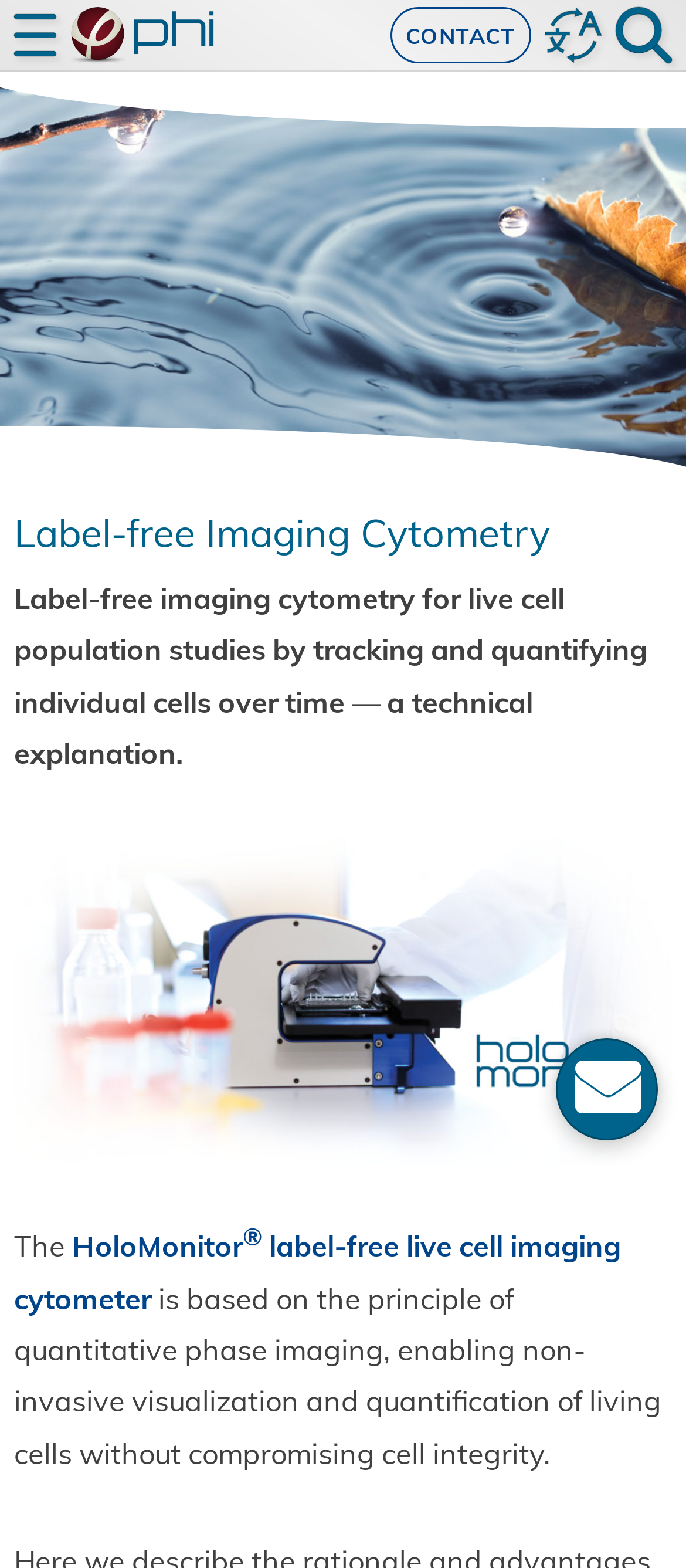Determine the bounding box coordinates of the section to be clicked to follow the instruction: "Click the search button". The coordinates should be given as four float numbers between 0 and 1, formatted as [left, top, right, bottom].

[0.659, 0.336, 0.829, 0.371]